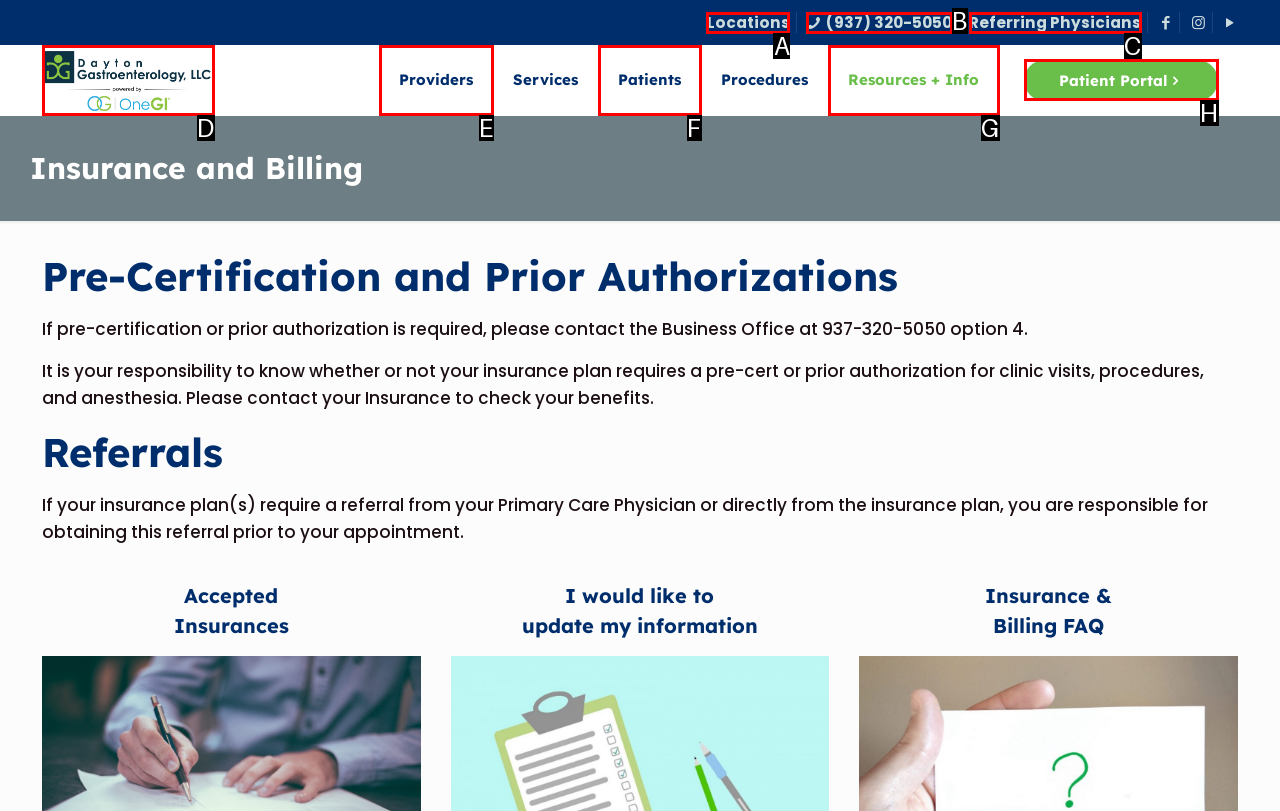Find the HTML element that corresponds to the description: Referring Physicians. Indicate your selection by the letter of the appropriate option.

C